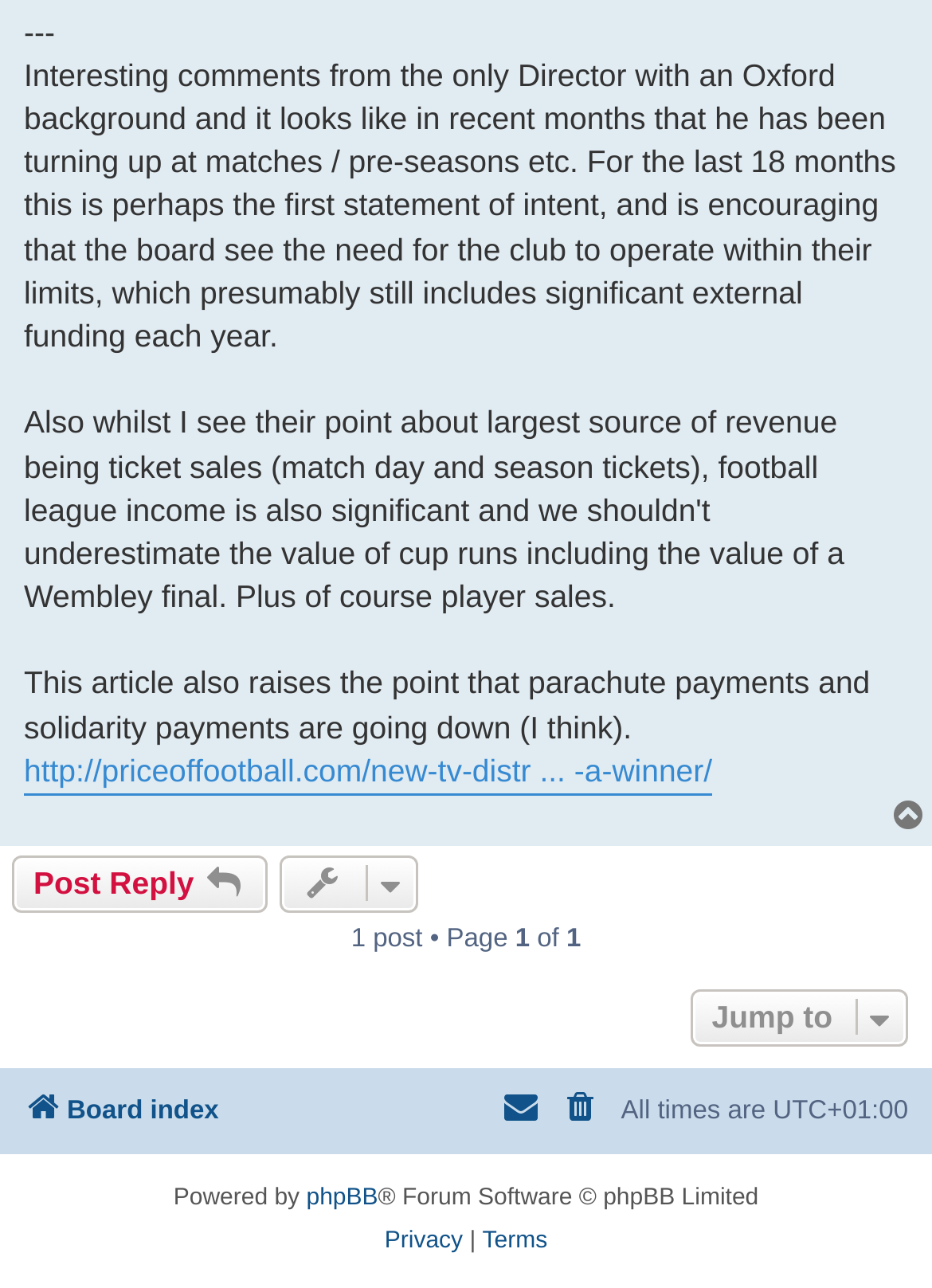Determine the bounding box coordinates of the region that needs to be clicked to achieve the task: "Share on Facebook".

None